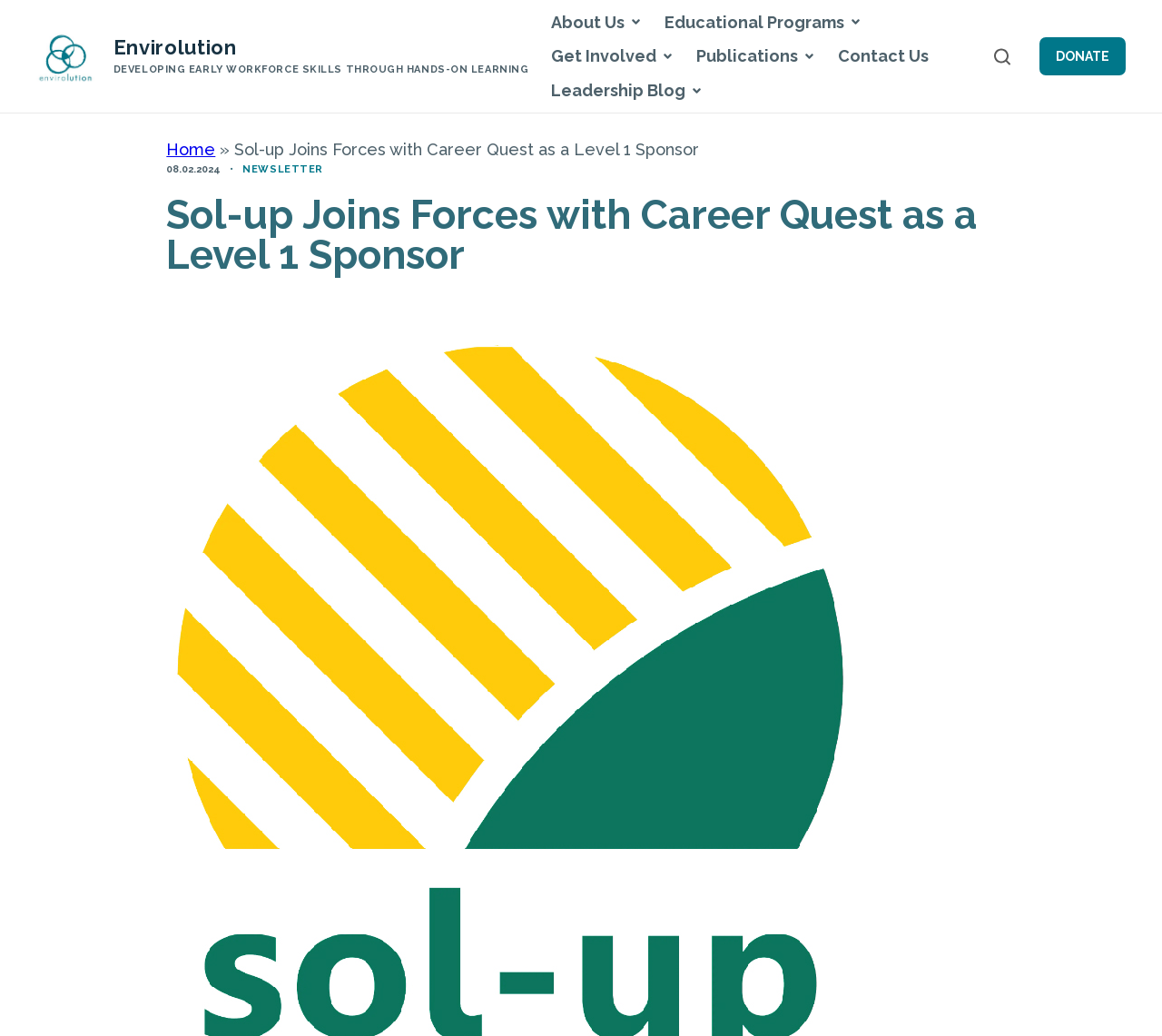Please determine and provide the text content of the webpage's heading.

Sol-up Joins Forces with Career Quest as a Level 1 Sponsor